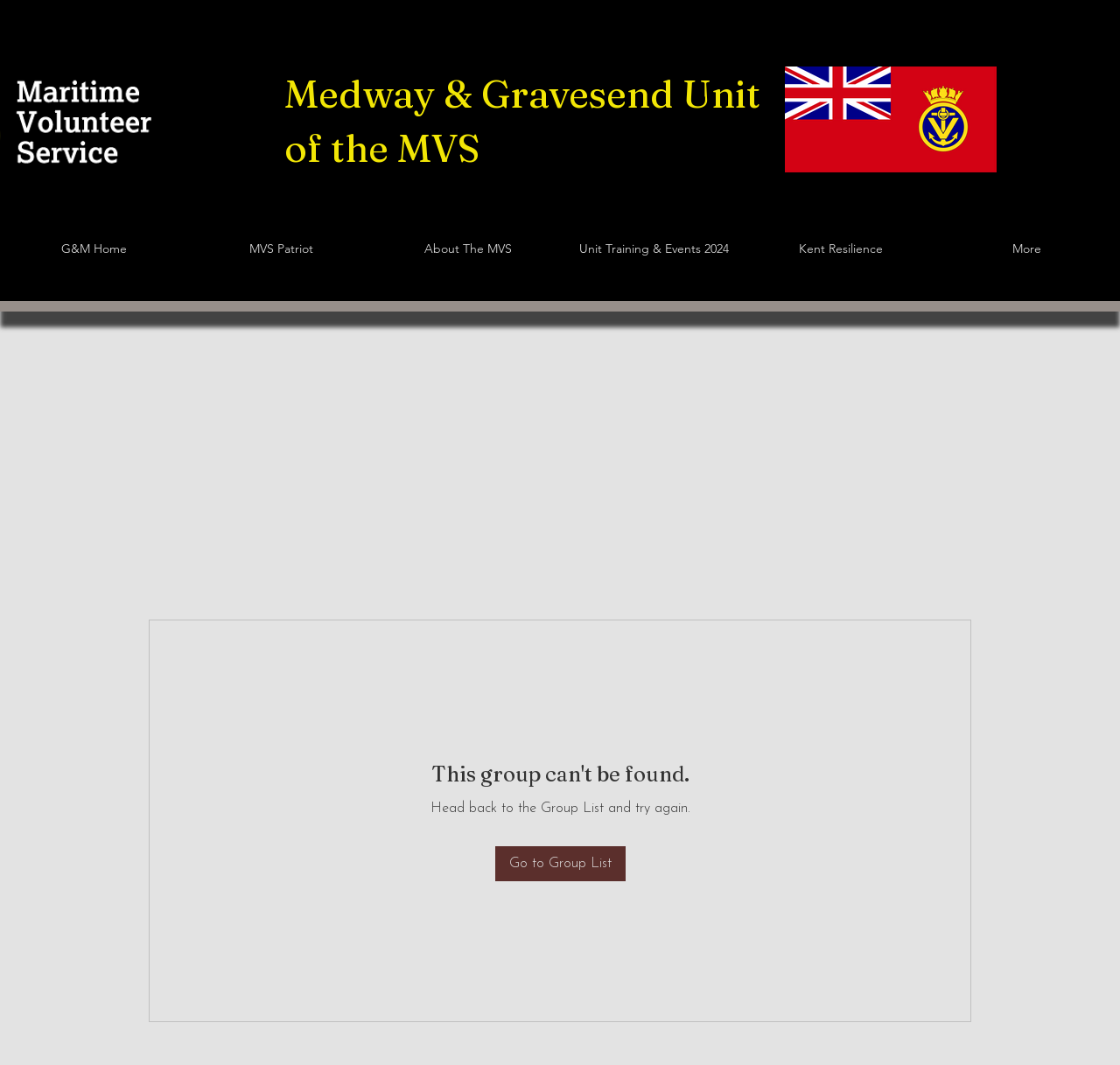Please specify the bounding box coordinates of the clickable section necessary to execute the following command: "visit G&M Home".

[0.0, 0.195, 0.167, 0.272]